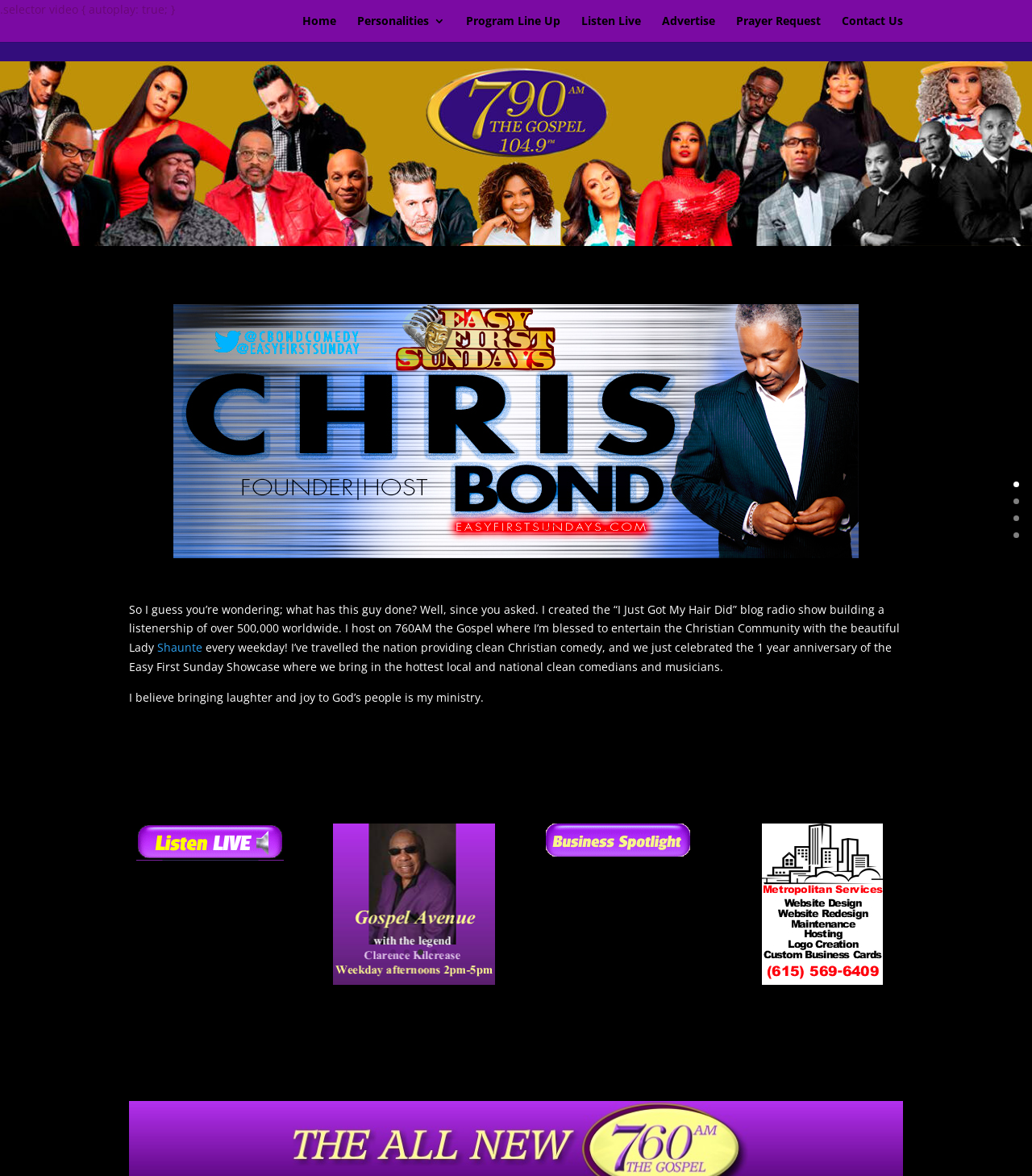Use the information in the screenshot to answer the question comprehensively: What is the purpose of Chris Bond's ministry?

I inferred this answer by reading the text on the webpage, specifically the sentence 'I believe bringing laughter and joy to God’s people is my ministry.'